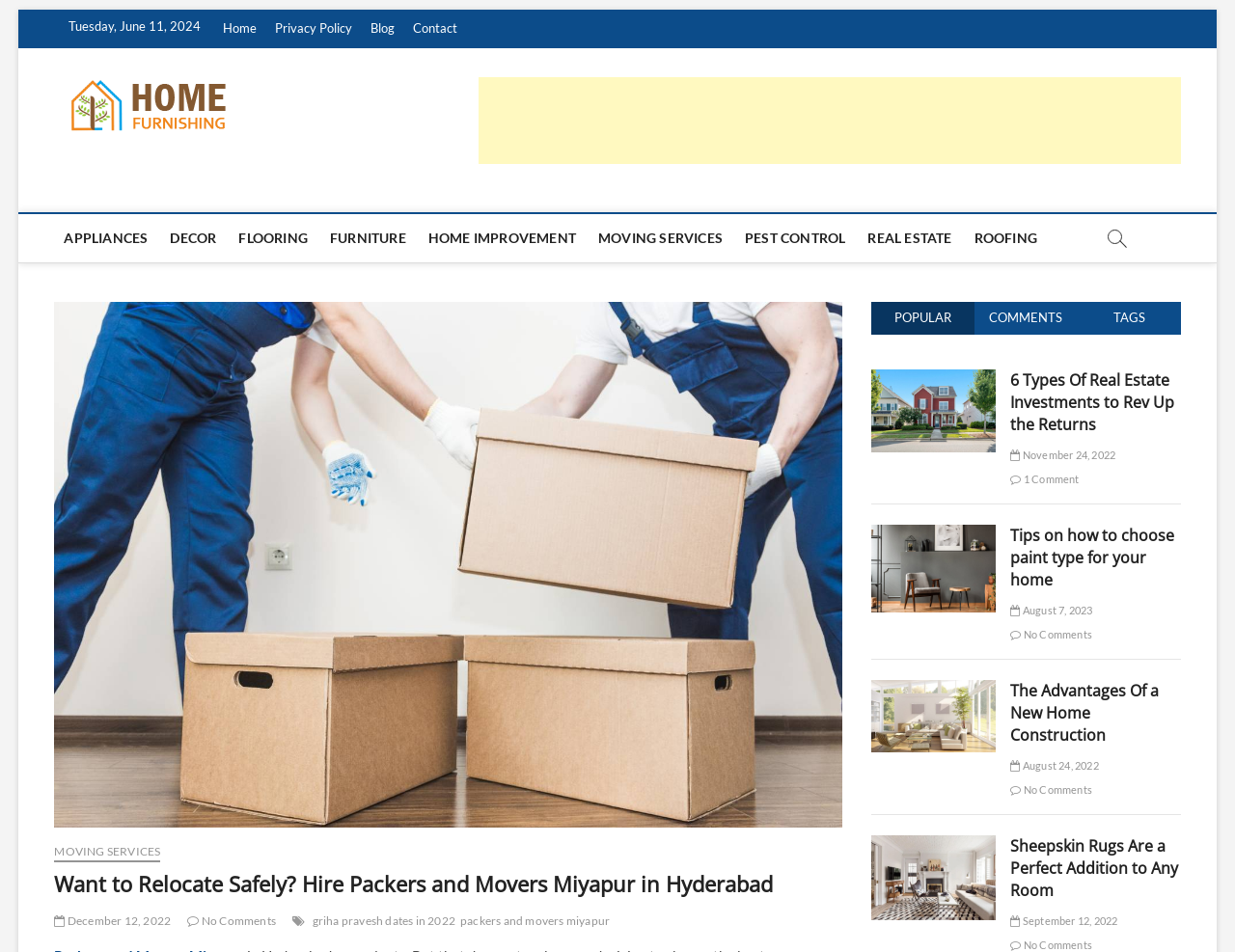Bounding box coordinates are specified in the format (top-left x, top-left y, bottom-right x, bottom-right y). All values are floating point numbers bounded between 0 and 1. Please provide the bounding box coordinate of the region this sentence describes: packers and movers miyapur

[0.373, 0.959, 0.498, 0.979]